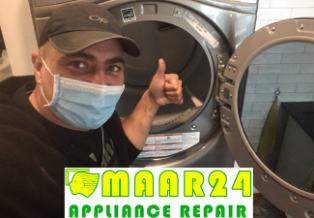Please provide a detailed answer to the question below based on the screenshot: 
What is the technician standing next to?

The technician is standing next to an opened dryer, which suggests that they have successfully repaired the appliance, as indicated by the thumbs-up gesture.